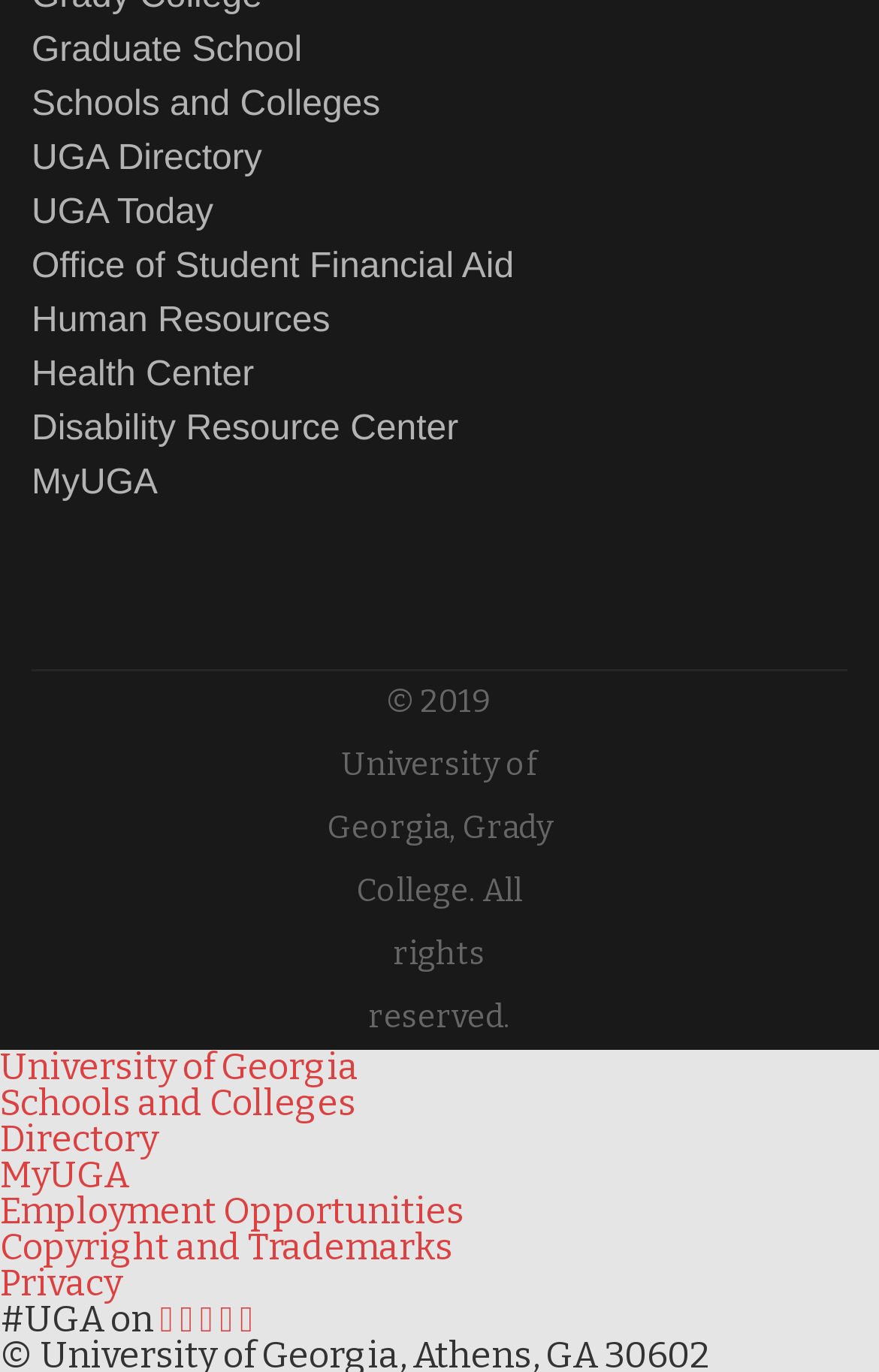Find the bounding box coordinates of the clickable area that will achieve the following instruction: "follow UGA on Facebook".

[0.182, 0.945, 0.205, 0.976]